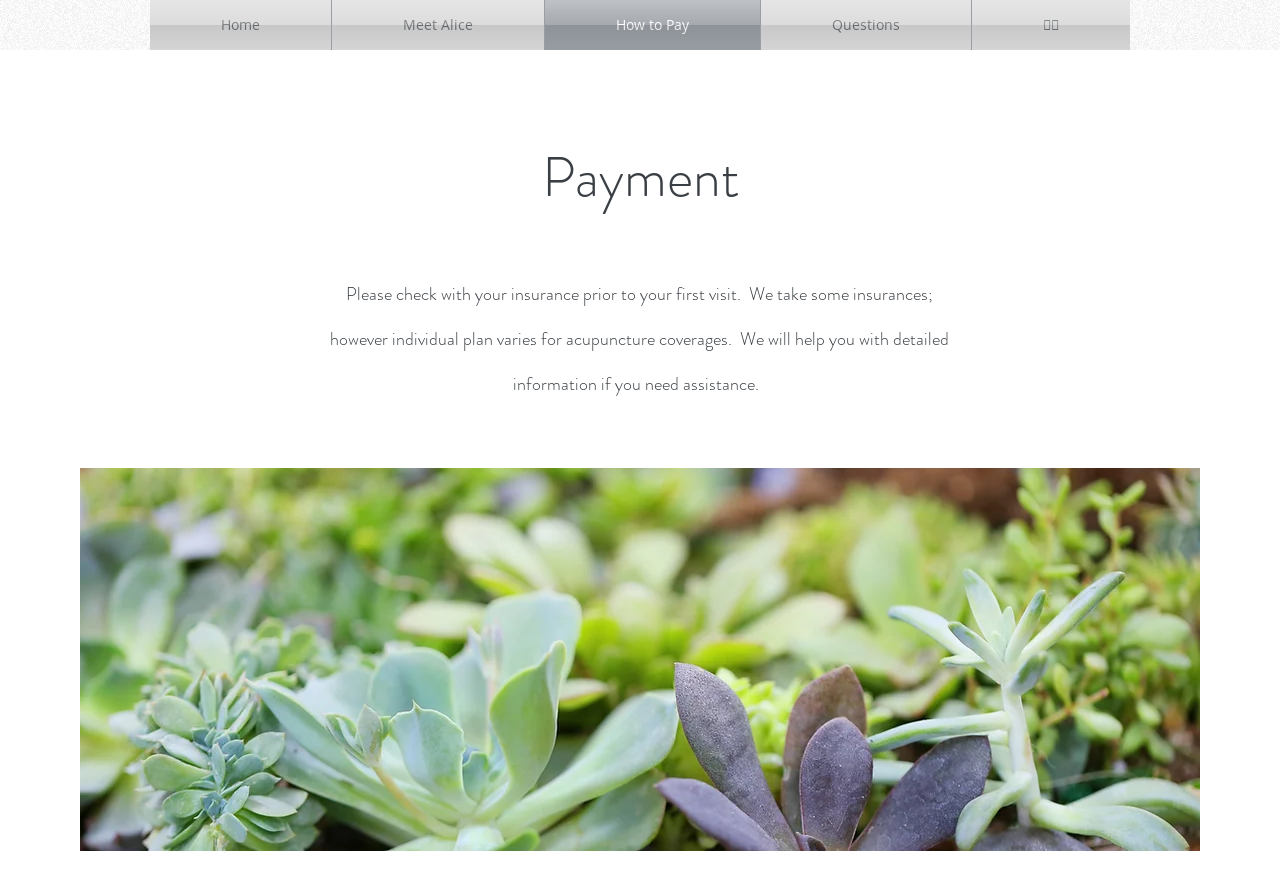Bounding box coordinates are specified in the format (top-left x, top-left y, bottom-right x, bottom-right y). All values are floating point numbers bounded between 0 and 1. Please provide the bounding box coordinate of the region this sentence describes: Meet Alice

[0.259, 0.0, 0.425, 0.057]